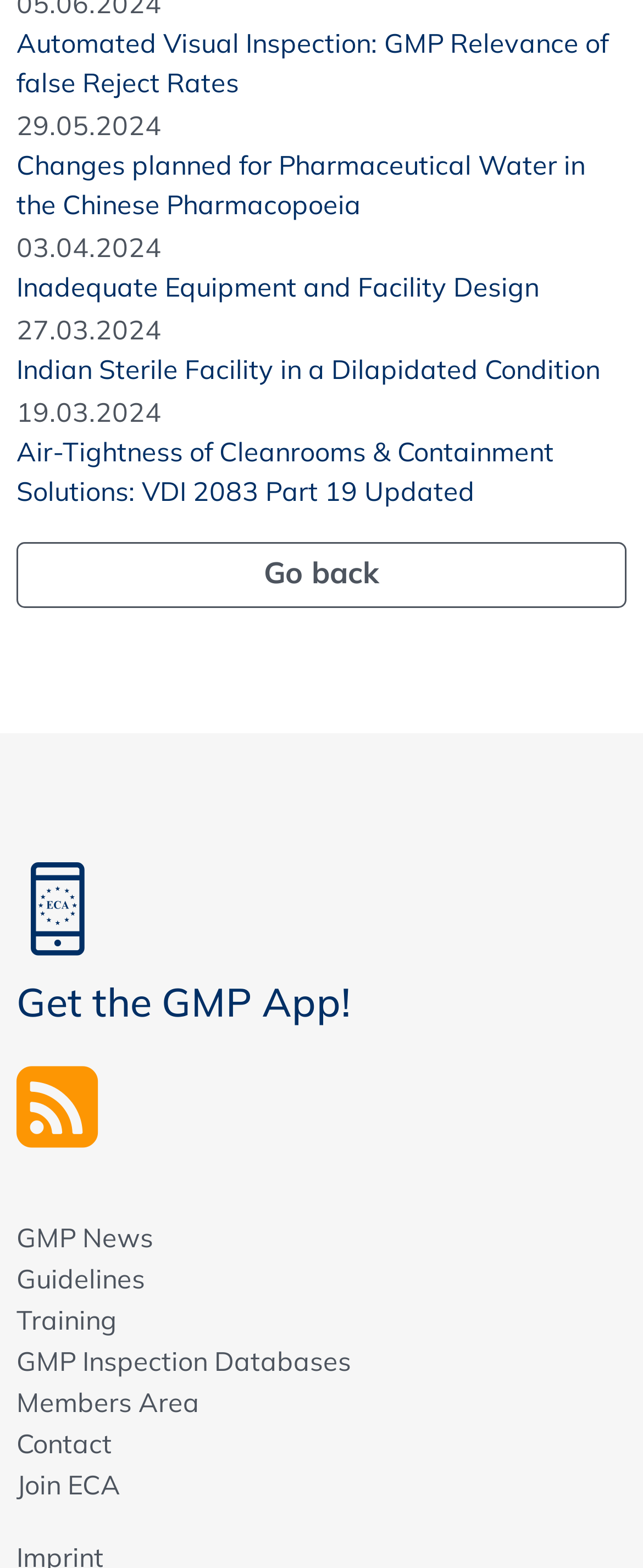Please identify the bounding box coordinates of where to click in order to follow the instruction: "Read about automated visual inspection".

[0.026, 0.015, 0.974, 0.065]